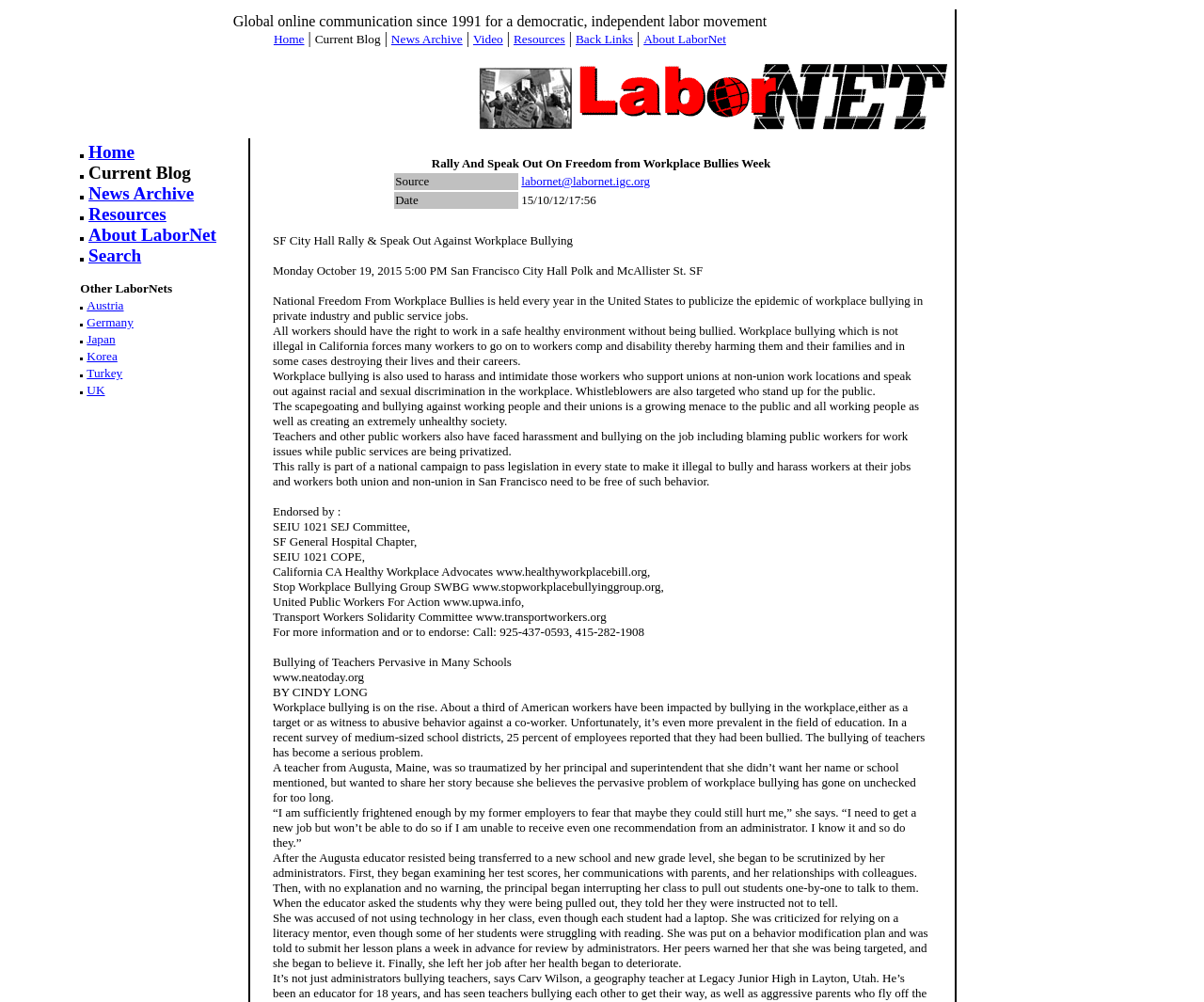Please specify the bounding box coordinates of the clickable region necessary for completing the following instruction: "Read more about the National Freedom From Workplace Bullies". The coordinates must consist of four float numbers between 0 and 1, i.e., [left, top, right, bottom].

[0.227, 0.293, 0.767, 0.322]